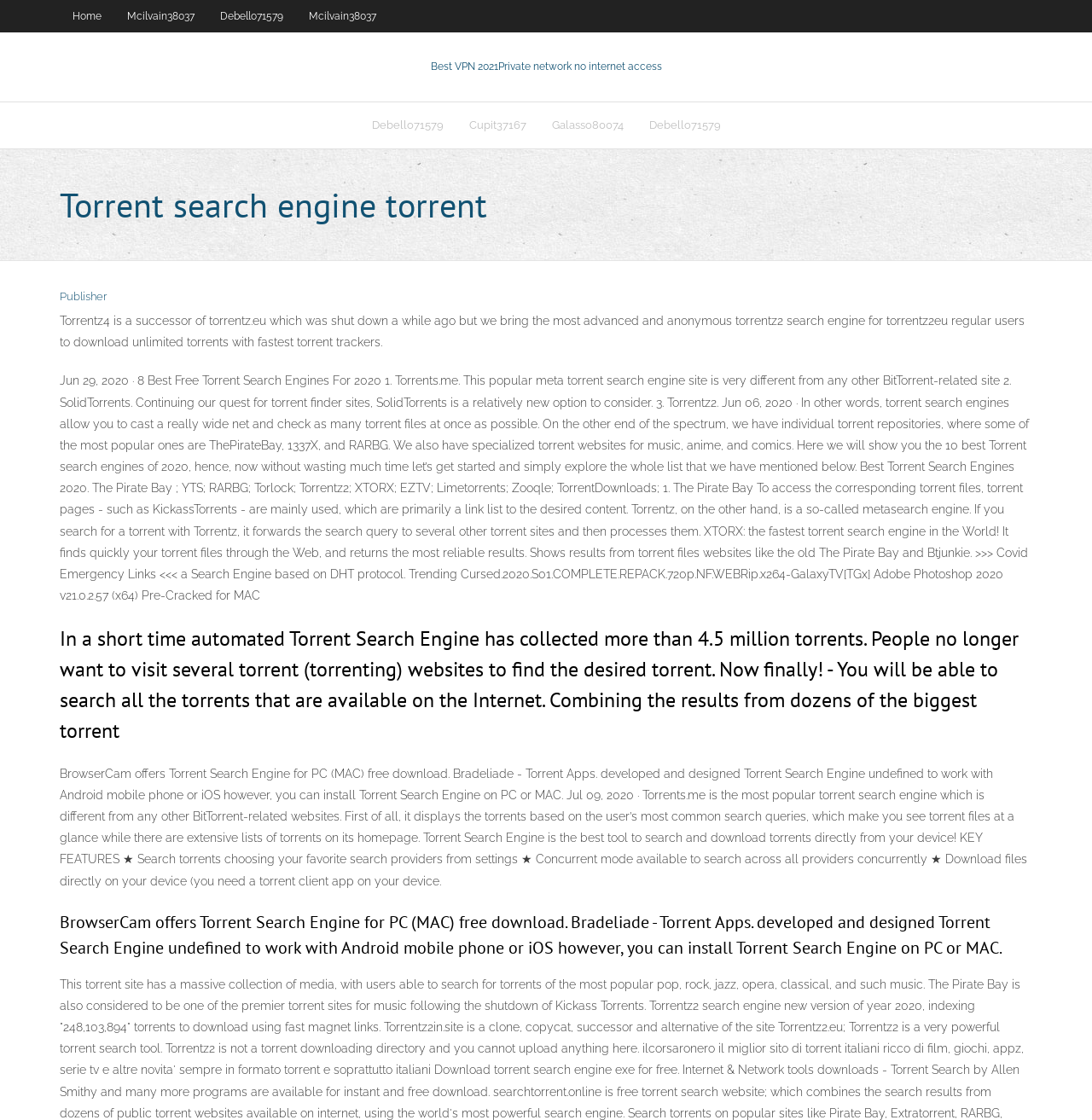What is the name of the successor of torrentz.eu?
Kindly give a detailed and elaborate answer to the question.

According to the text on the webpage, Torrentz4 is the successor of torrentz.eu, which was shut down a while ago. This information is provided in the description of the website, indicating that Torrentz4 is the new iteration of the torrent search engine.